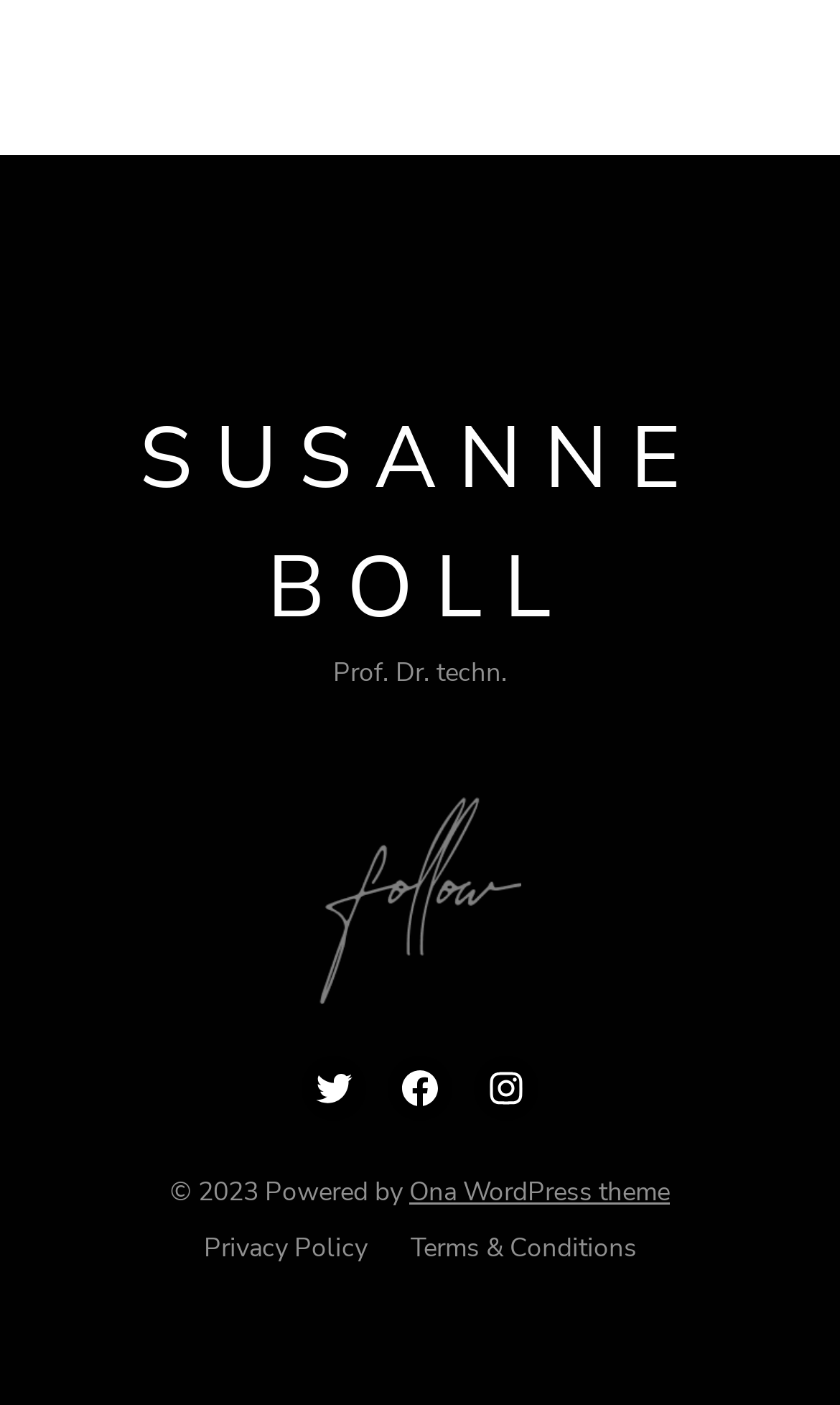Determine the bounding box for the HTML element described here: "Terms & Conditions". The coordinates should be given as [left, top, right, bottom] with each number being a float between 0 and 1.

[0.488, 0.874, 0.758, 0.904]